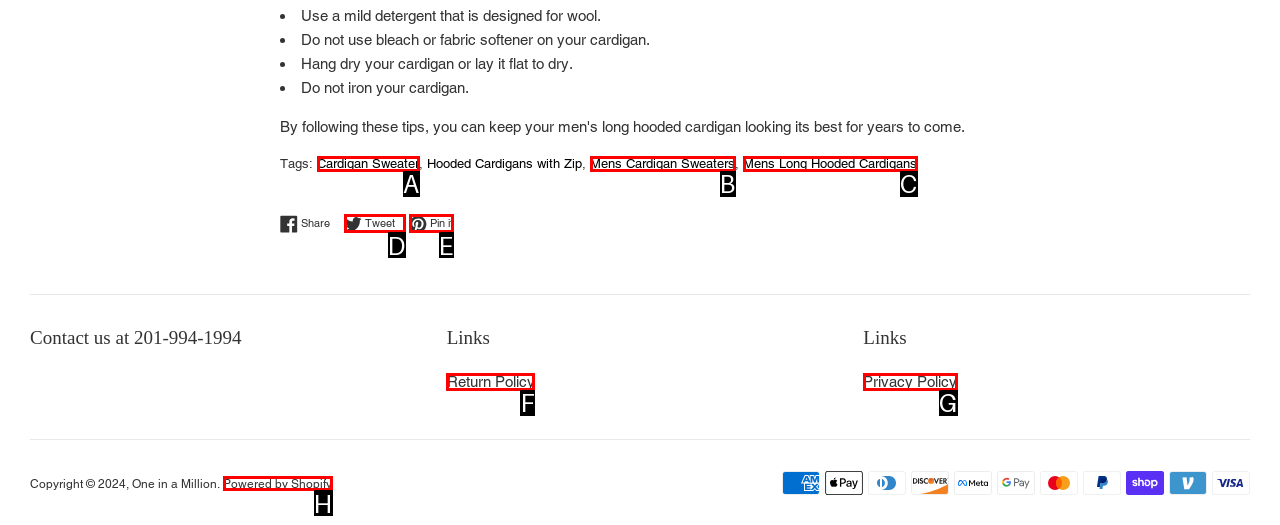Point out the option that aligns with the description: Powered by Shopify
Provide the letter of the corresponding choice directly.

H